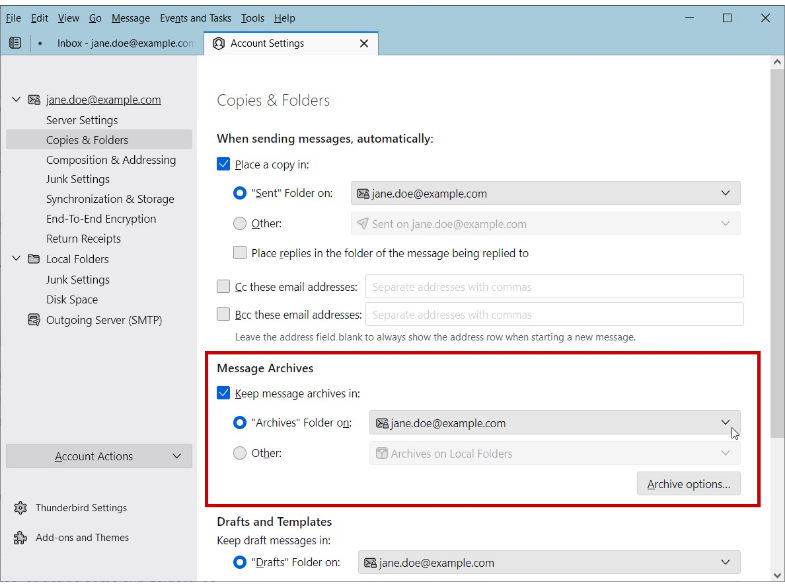Give a concise answer using only one word or phrase for this question:
What is the purpose of the checkboxes?

Automatic archiving